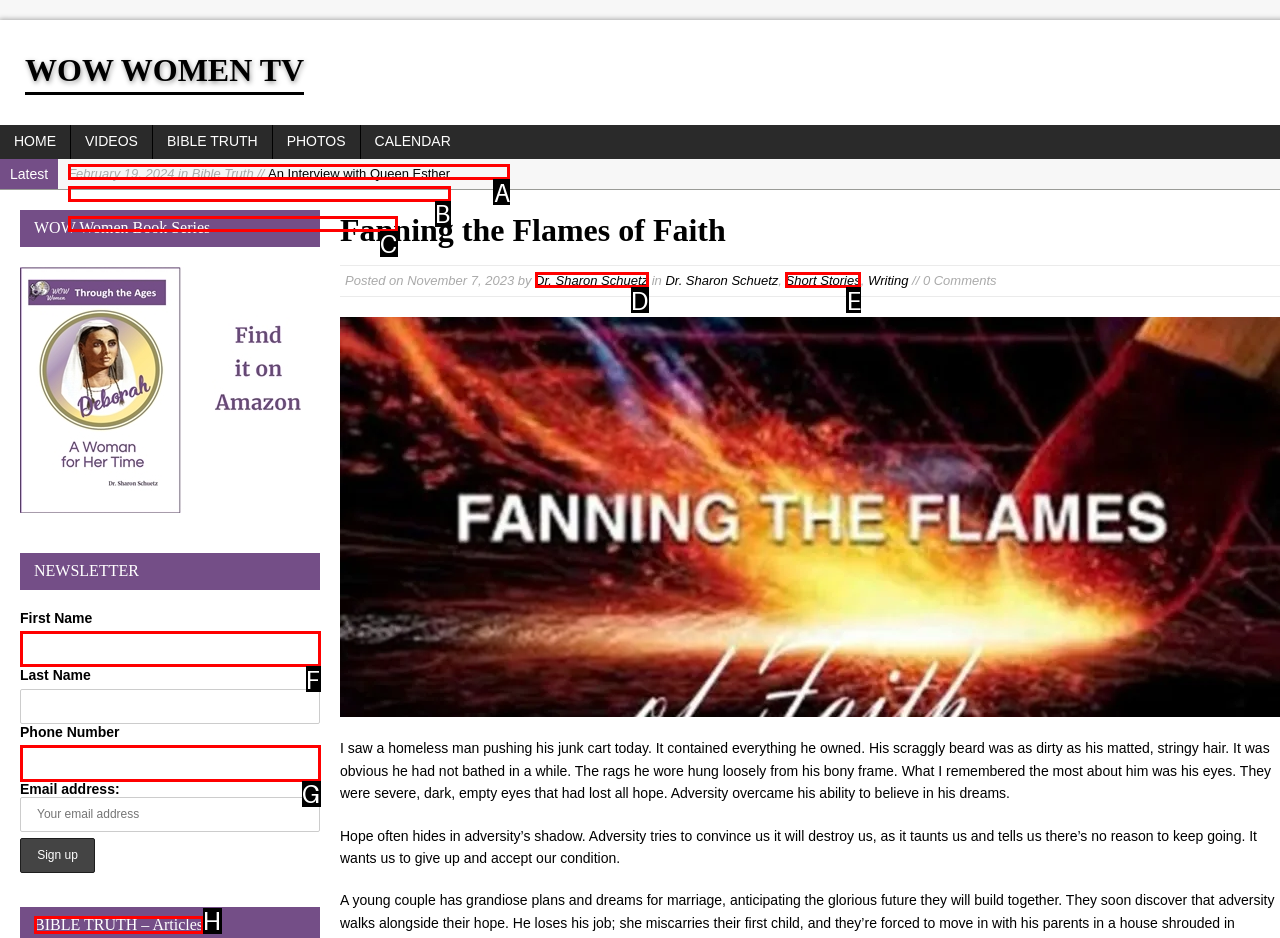Based on the given description: Short Stories, determine which HTML element is the best match. Respond with the letter of the chosen option.

E